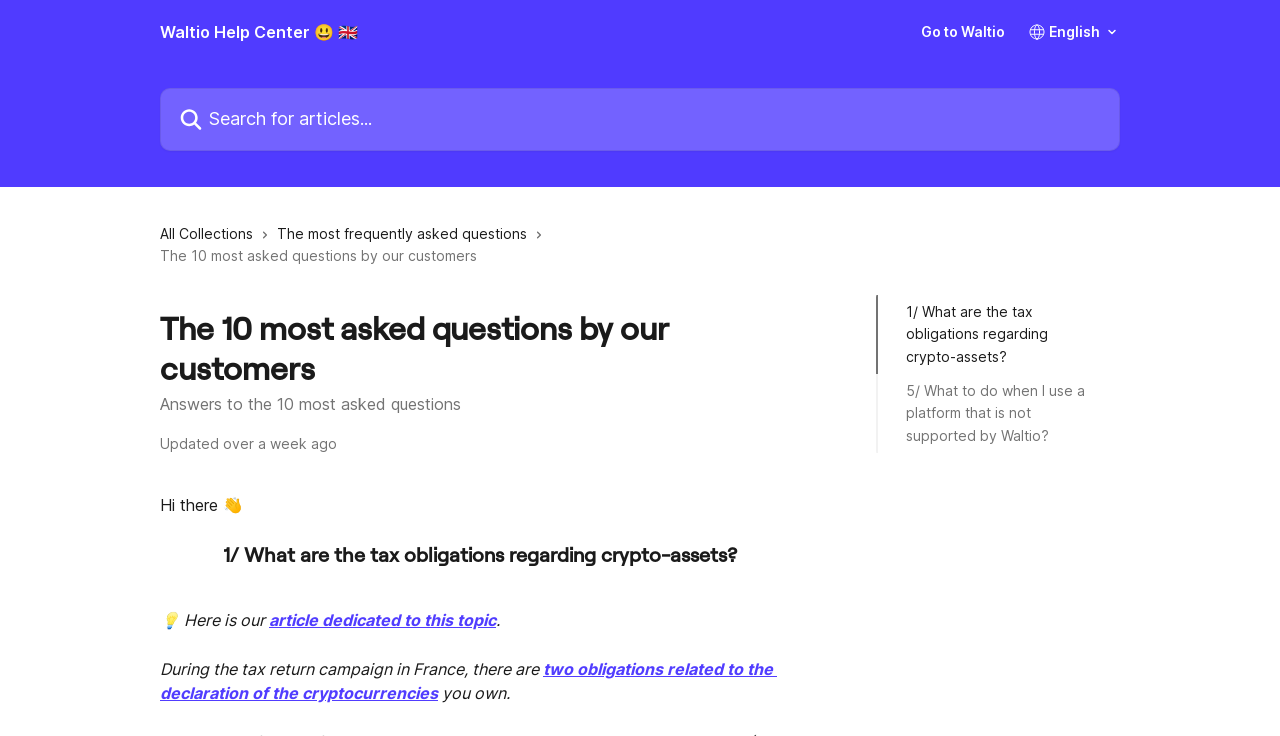What is the topic of the first question?
Refer to the image and answer the question using a single word or phrase.

Tax obligations regarding crypto-assets